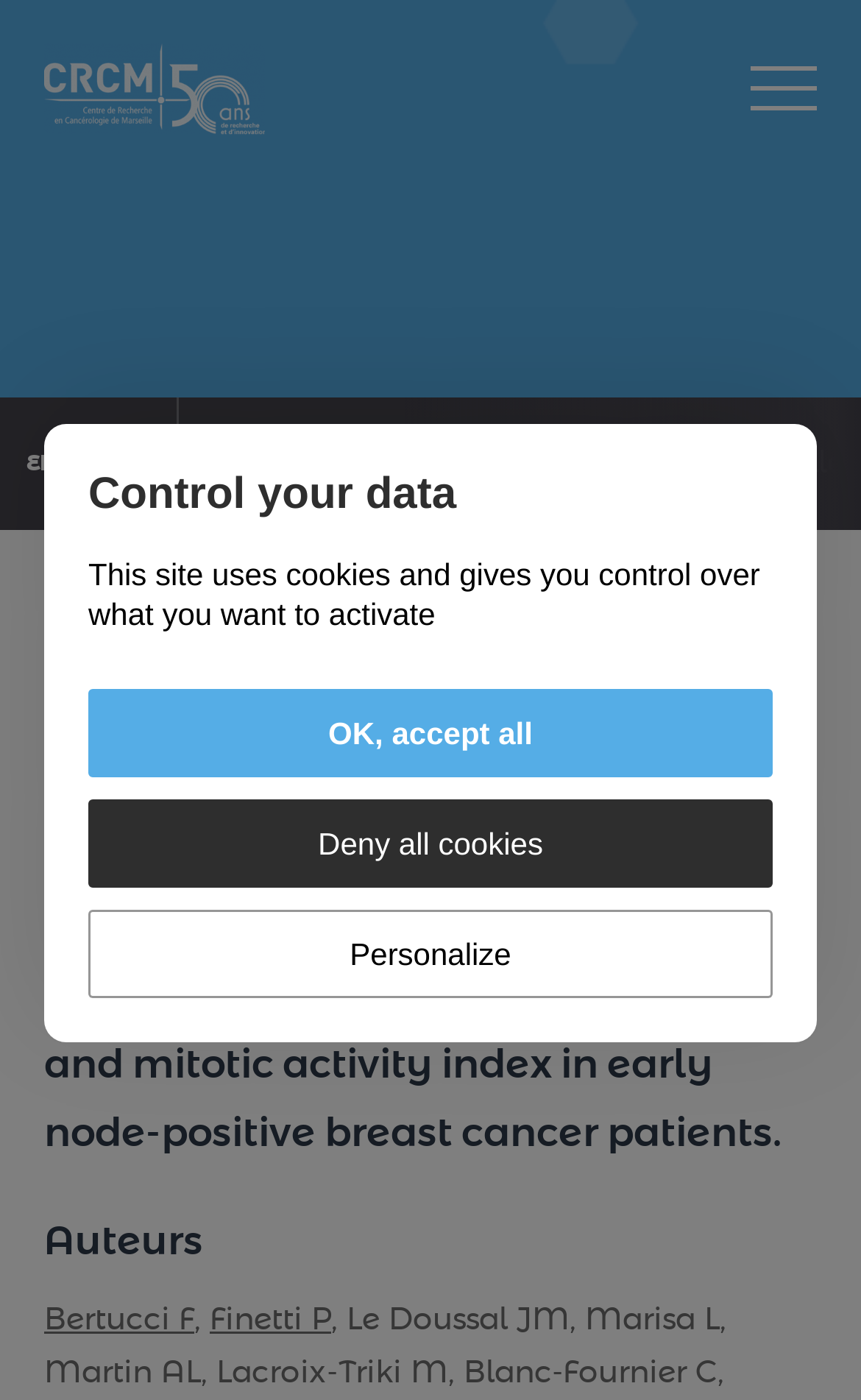Can you specify the bounding box coordinates of the area that needs to be clicked to fulfill the following instruction: "Read author information"?

[0.051, 0.932, 0.226, 0.954]